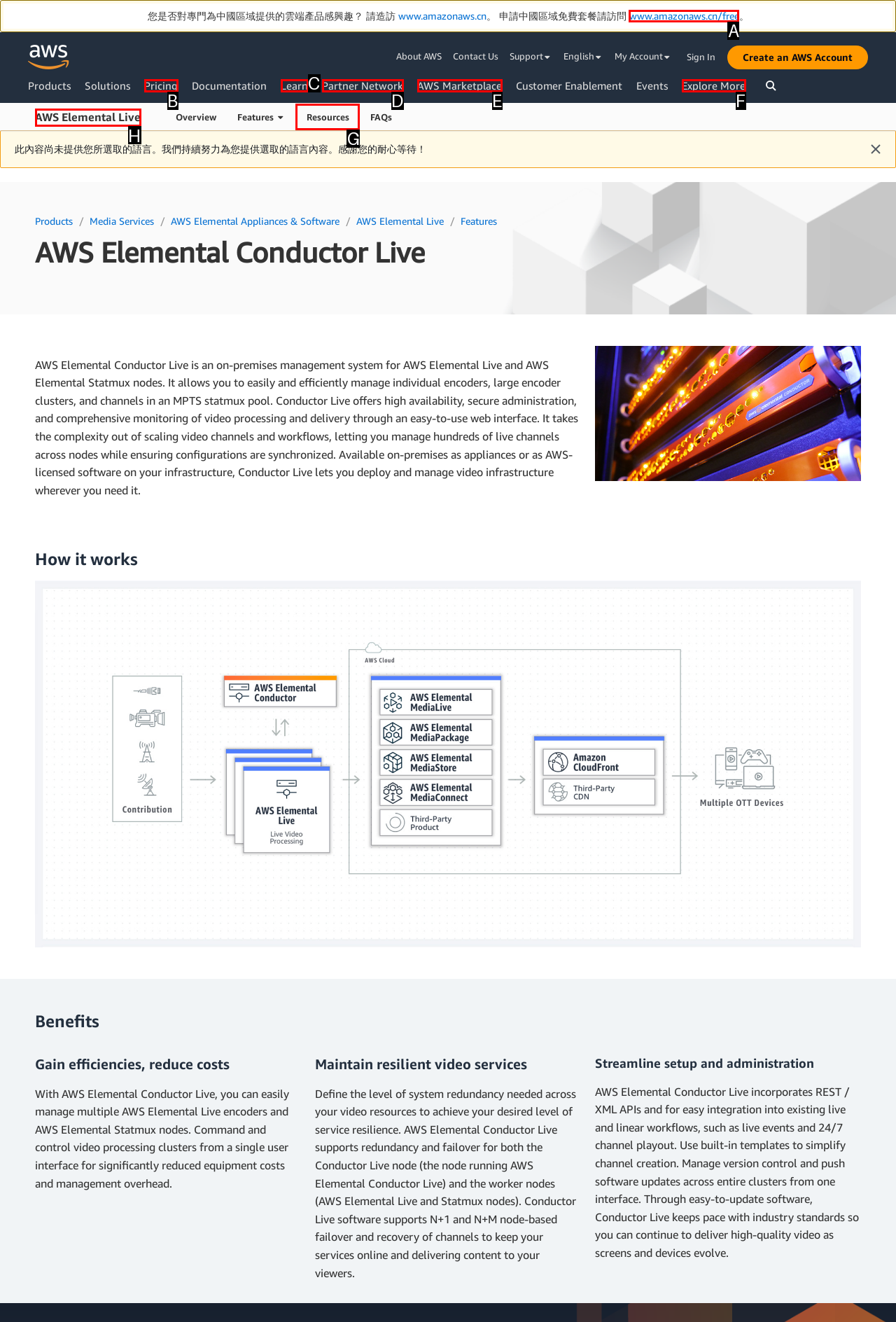Find the option that aligns with: www.amazonaws.cn/free
Provide the letter of the corresponding option.

A